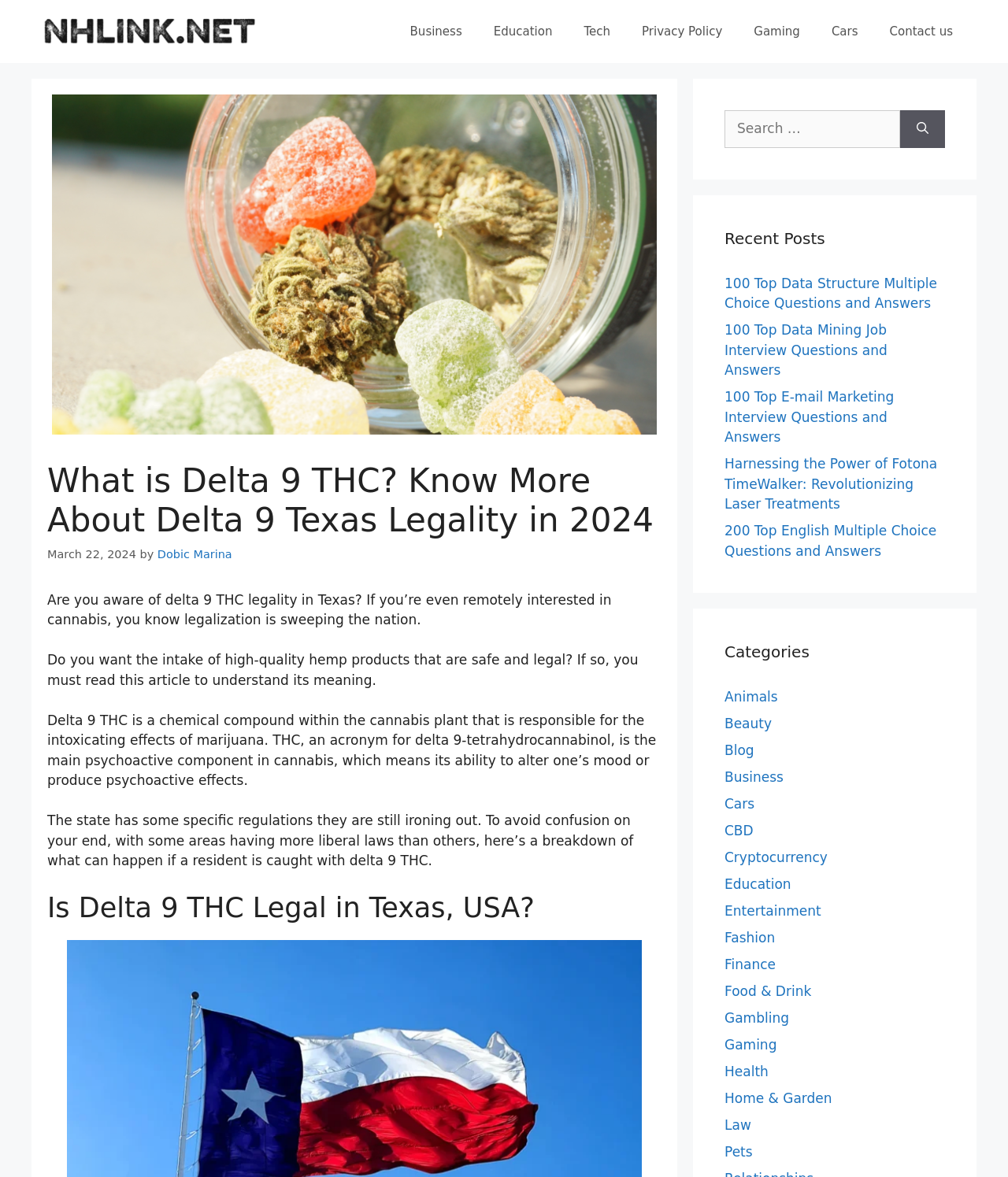Give a detailed overview of the webpage's appearance and contents.

The webpage is about delta 9 THC legality in Texas, with a focus on cannabis and hemp products. At the top, there is a banner with the site's logo and a navigation menu with links to various categories such as Business, Education, Tech, and more. Below the navigation menu, there is a heading that reads "What is Delta 9 THC? Know More About Delta 9 Texas Legality in 2024" followed by a time stamp and the author's name.

The main content of the page is divided into sections, with the first section introducing the topic of delta 9 THC and its legality in Texas. The text explains that delta 9 THC is a chemical compound in the cannabis plant responsible for its intoxicating effects and that the state has specific regulations regarding its use.

The next section is headed "Is Delta 9 THC Legal in Texas, USA?" and provides more information on the legal aspects of delta 9 THC in Texas. The page also features a search bar and a section titled "Recent Posts" with links to other articles on various topics such as data structure, data mining, and email marketing.

On the right side of the page, there is a complementary section with a heading "Categories" and a list of links to different categories such as Animals, Beauty, Blog, Business, and more. Overall, the webpage appears to be a blog or informational site focused on providing information and resources related to cannabis and hemp products.